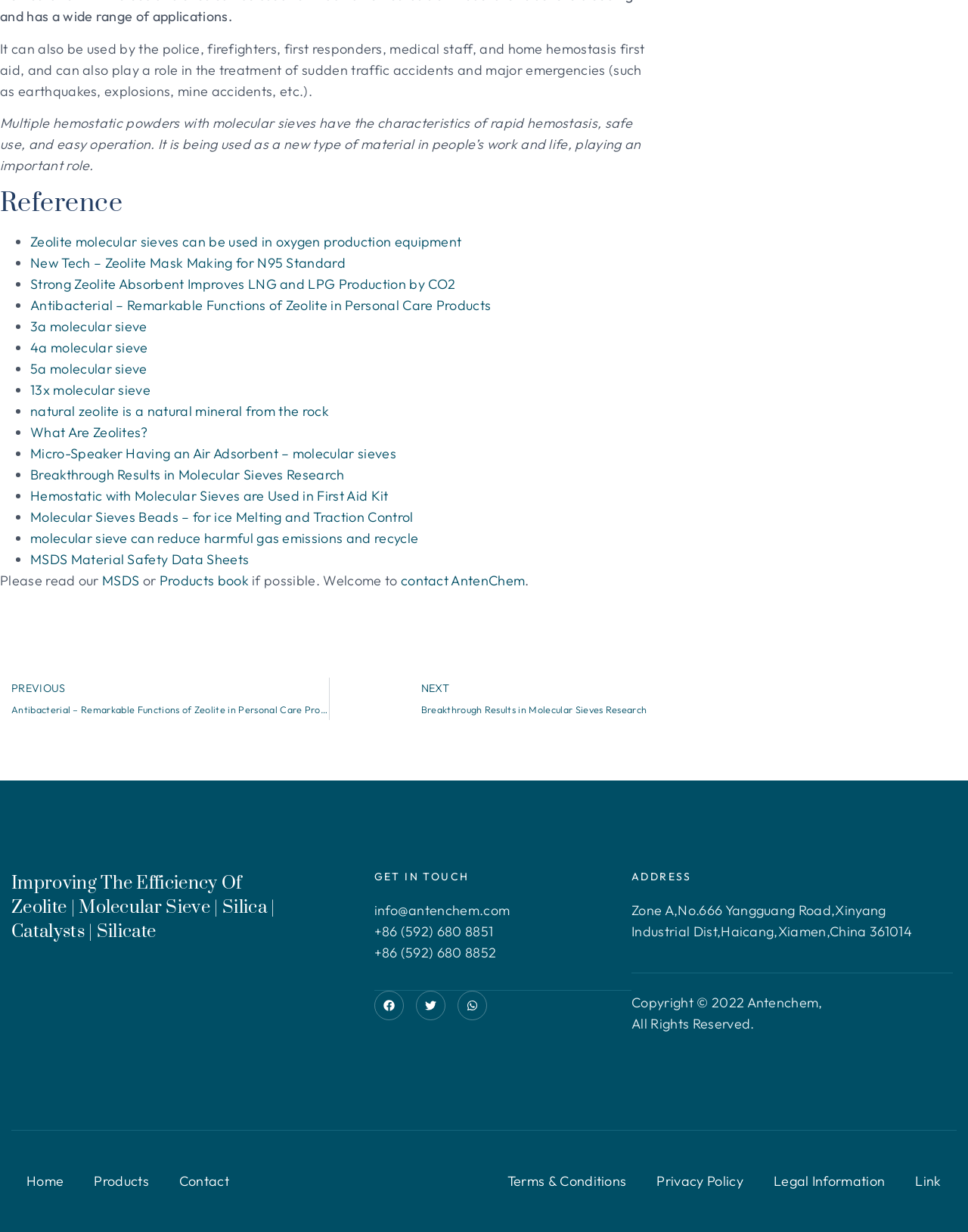Please identify the bounding box coordinates of the element that needs to be clicked to perform the following instruction: "Get in touch with AntenChem through Facebook".

[0.386, 0.804, 0.417, 0.828]